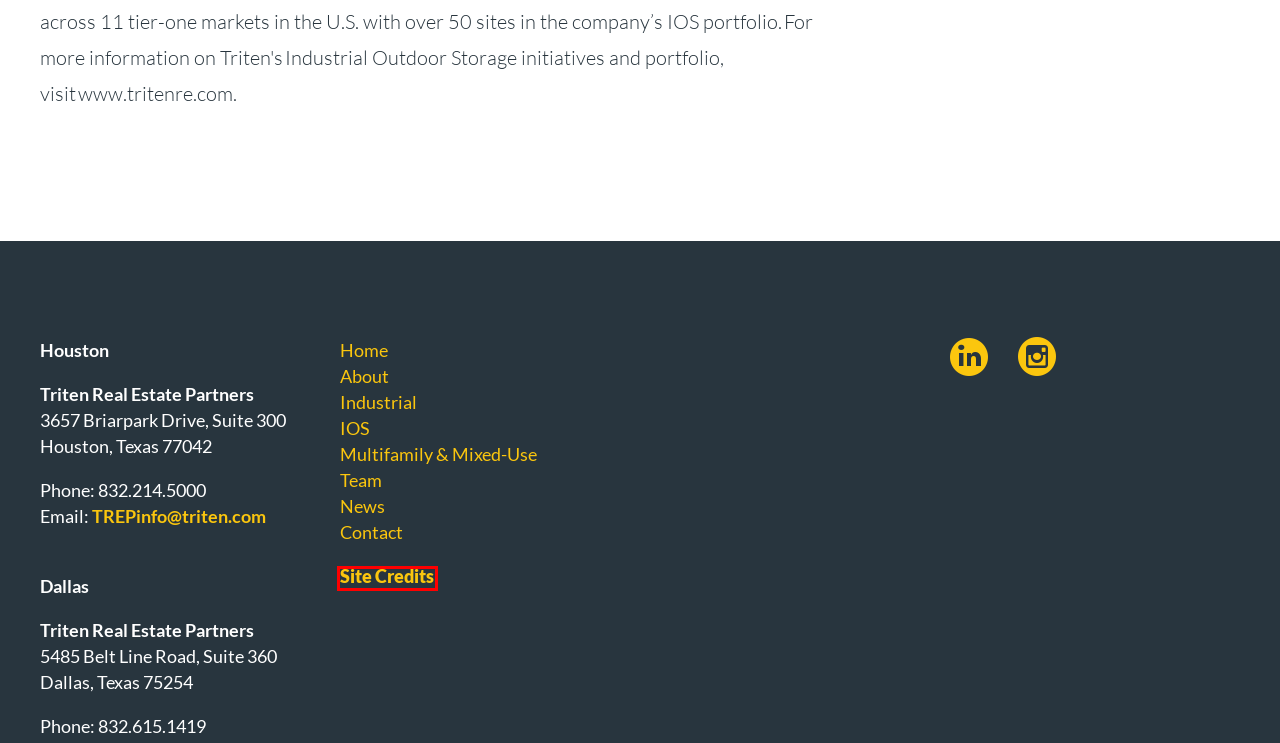You have received a screenshot of a webpage with a red bounding box indicating a UI element. Please determine the most fitting webpage description that matches the new webpage after clicking on the indicated element. The choices are:
A. Amplify is our platform for building award winning property websites.
B. Triten Real Estate Partners | Home
C. Triten Real Estate Partners | Contact
D. Triten Real Estate Partners | Industrial
E. Triten Real Estate Partners | About
F. Triten Real Estate Partners | Team
G. Triten Real Estate Partners | Multifamily & Mixed-Use
H. Triten Real Estate Partners | News

A